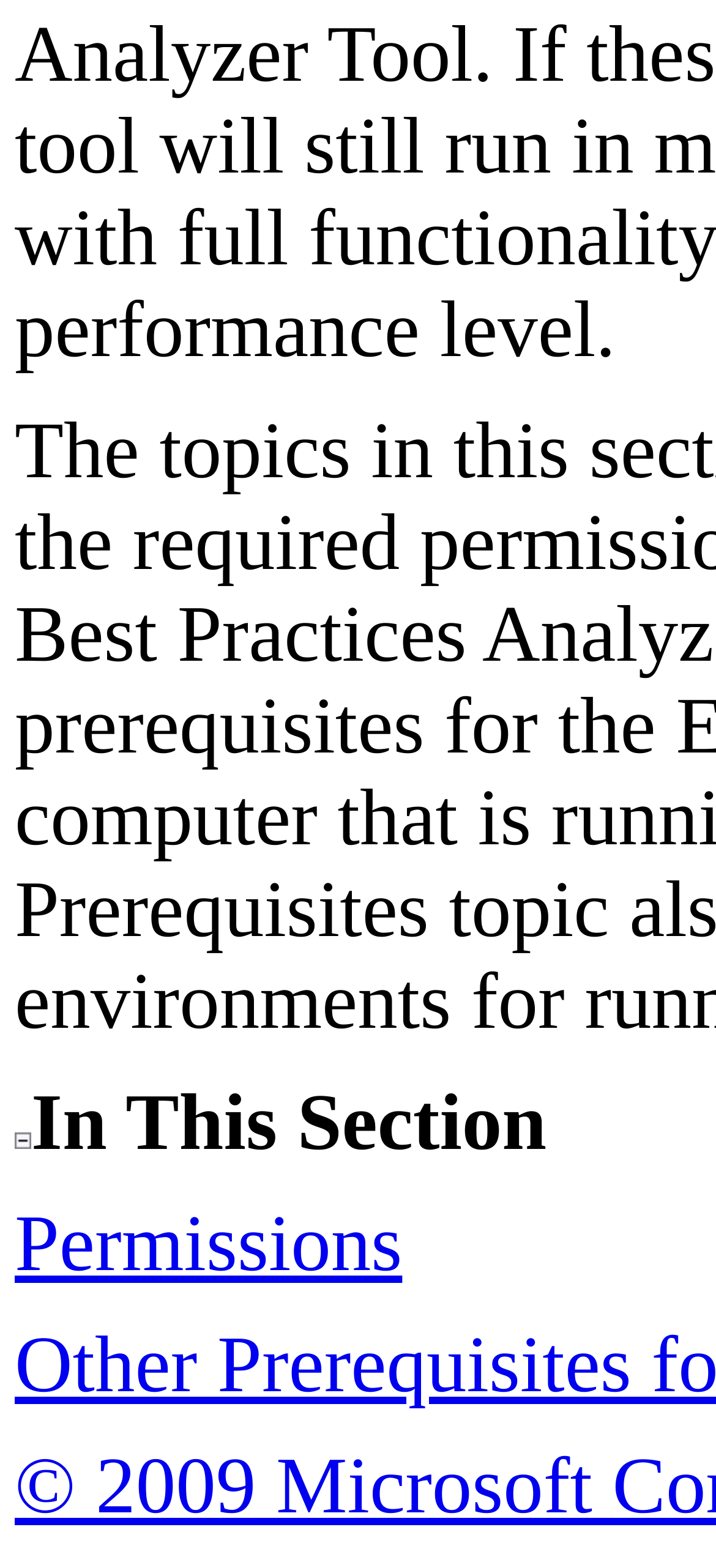Given the element description parent_node: In This Section, specify the bounding box coordinates of the corresponding UI element in the format (top-left x, top-left y, bottom-right x, bottom-right y). All values must be between 0 and 1.

[0.021, 0.718, 0.044, 0.737]